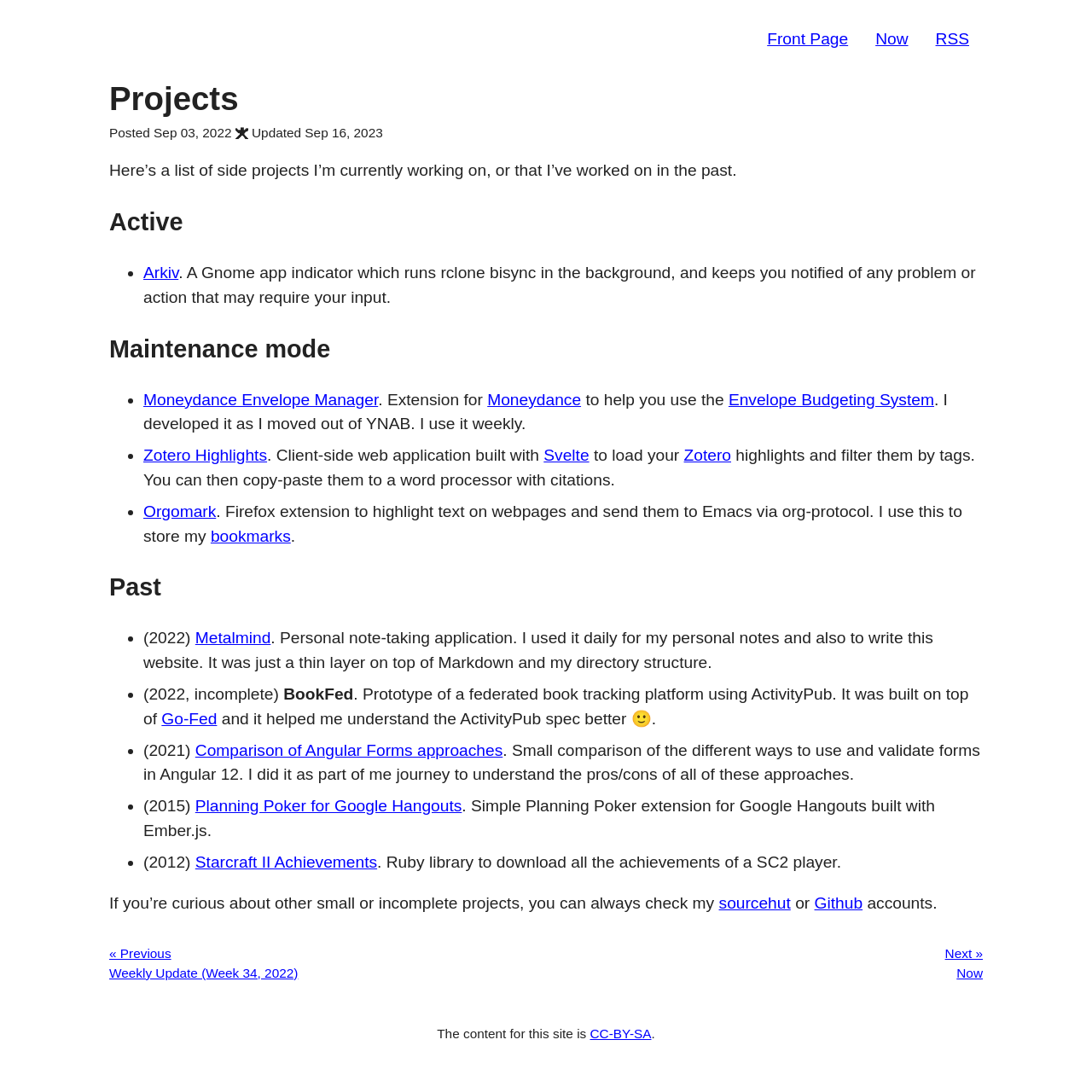Find the bounding box coordinates of the area that needs to be clicked in order to achieve the following instruction: "go to Now page". The coordinates should be specified as four float numbers between 0 and 1, i.e., [left, top, right, bottom].

[0.802, 0.027, 0.832, 0.044]